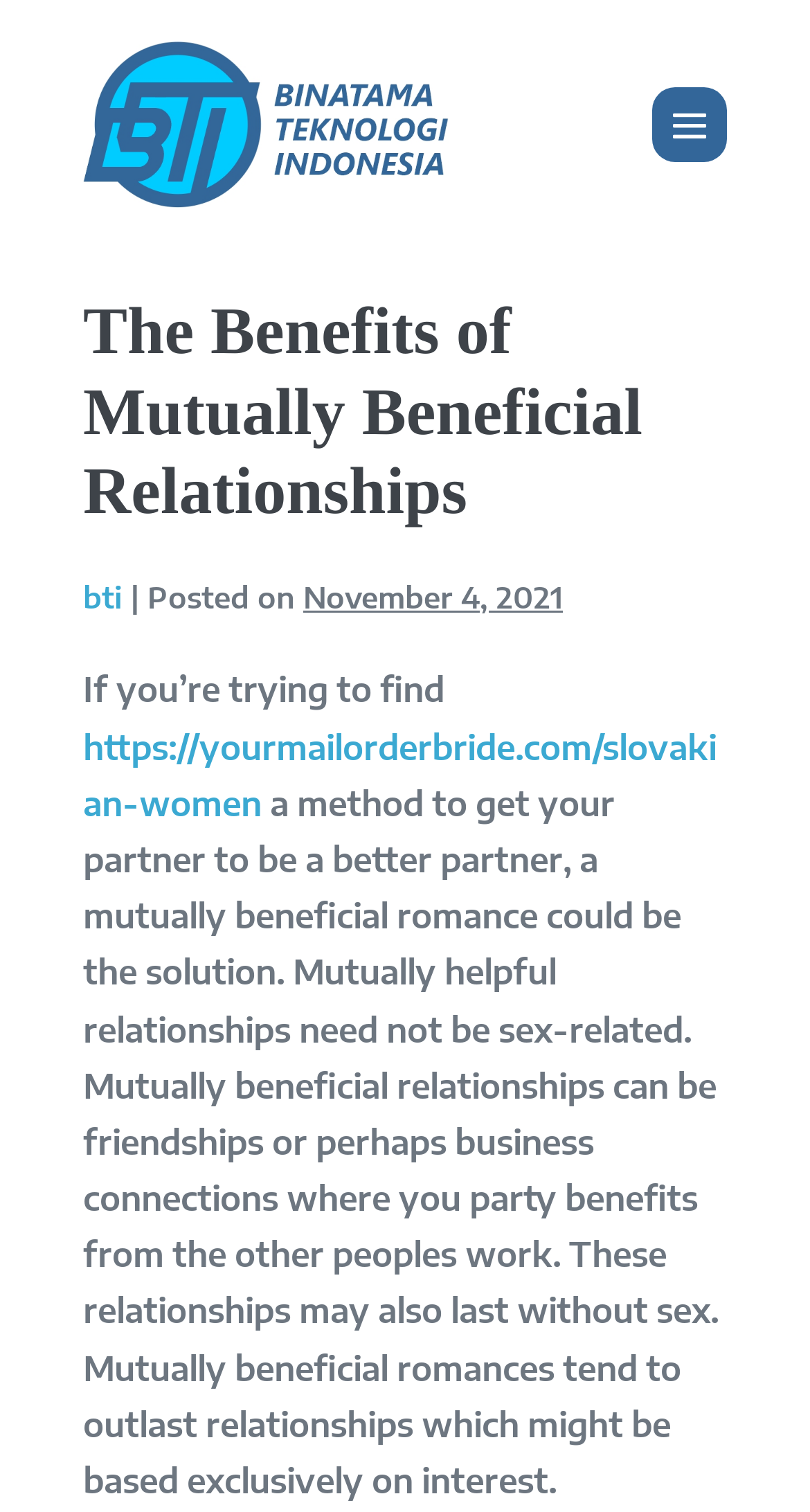Kindly respond to the following question with a single word or a brief phrase: 
What is the topic of the webpage?

Mutually beneficial relationships